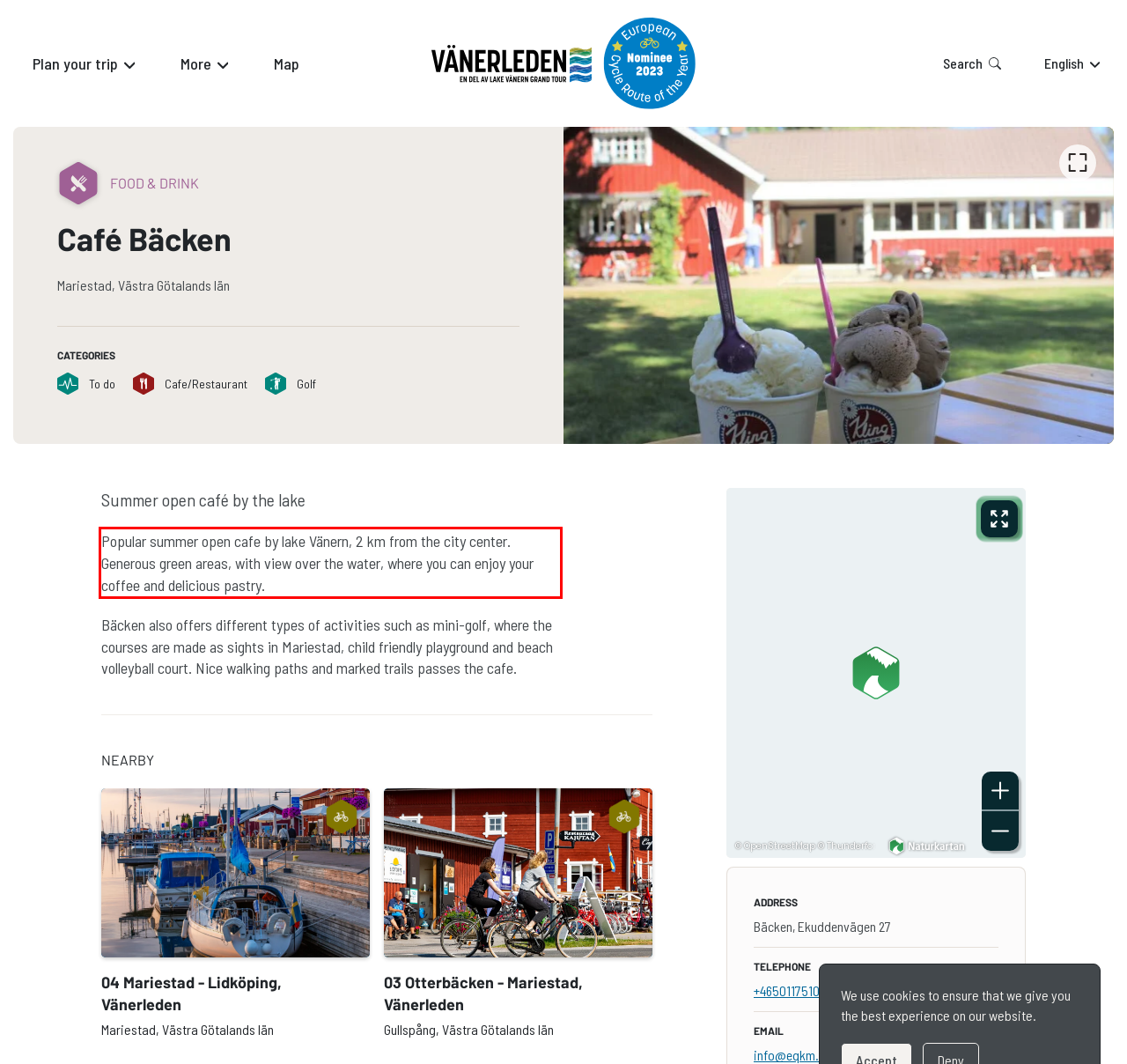Using the webpage screenshot, recognize and capture the text within the red bounding box.

Popular summer open cafe by lake Vänern, 2 km from the city center. Generous green areas, with view over the water, where you can enjoy your coffee and delicious pastry.